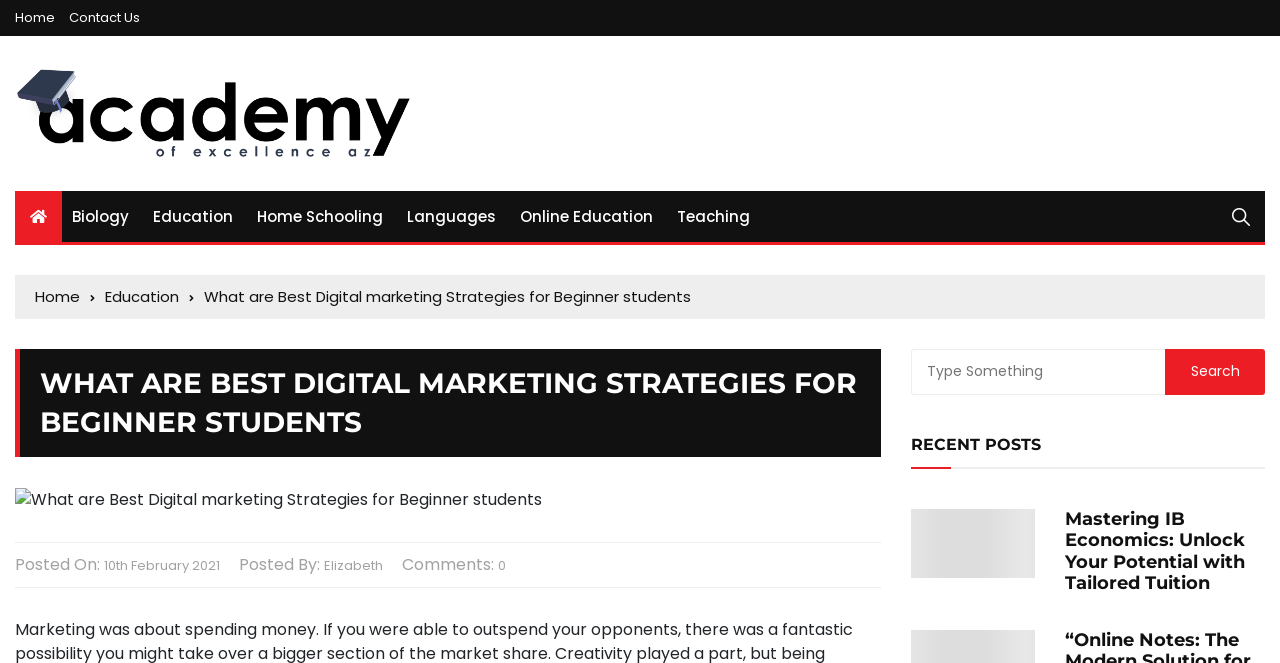Please respond to the question using a single word or phrase:
What is the author of the current post?

Elizabeth